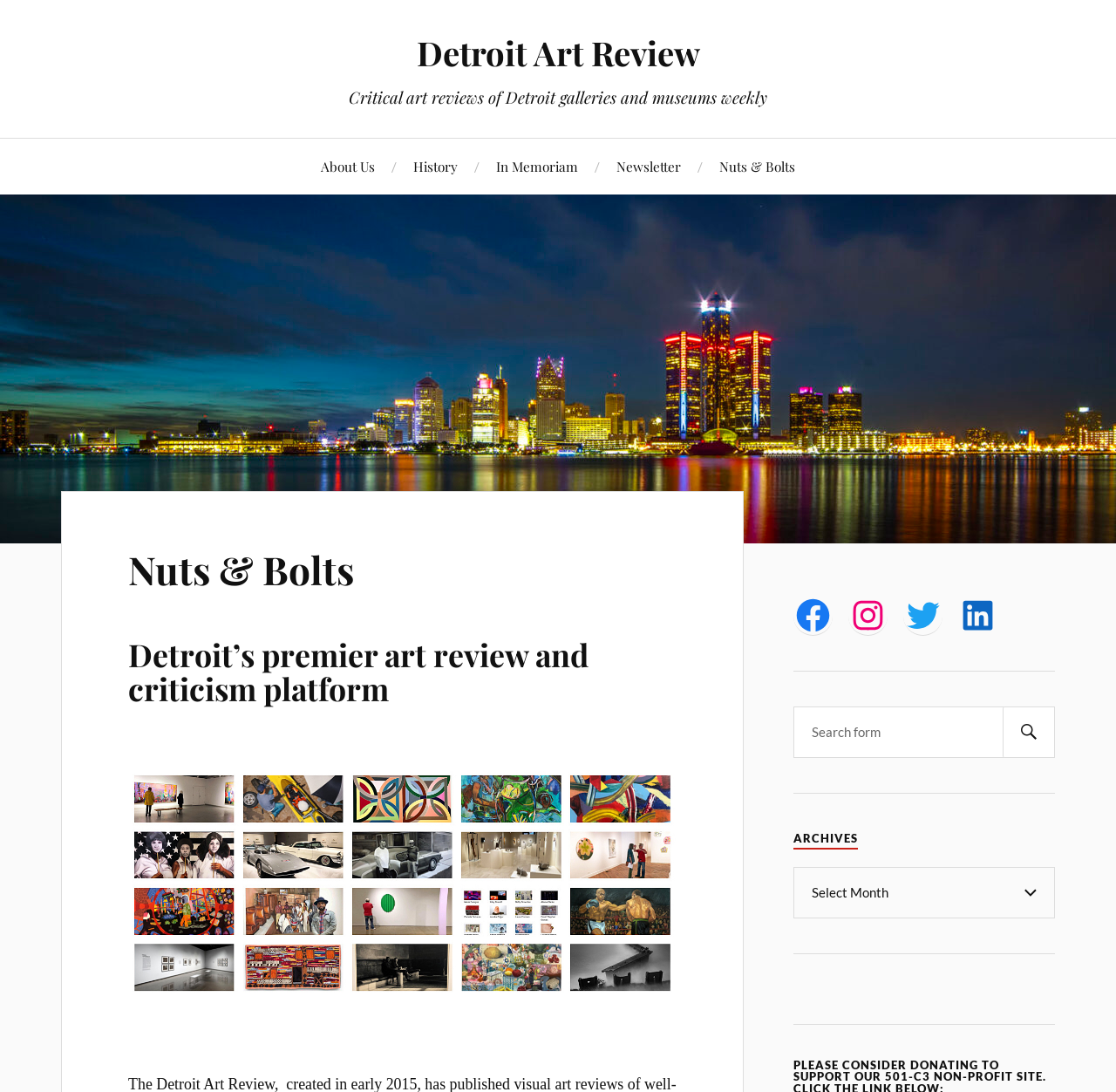Please respond in a single word or phrase: 
How many social media links are present on the webpage?

4